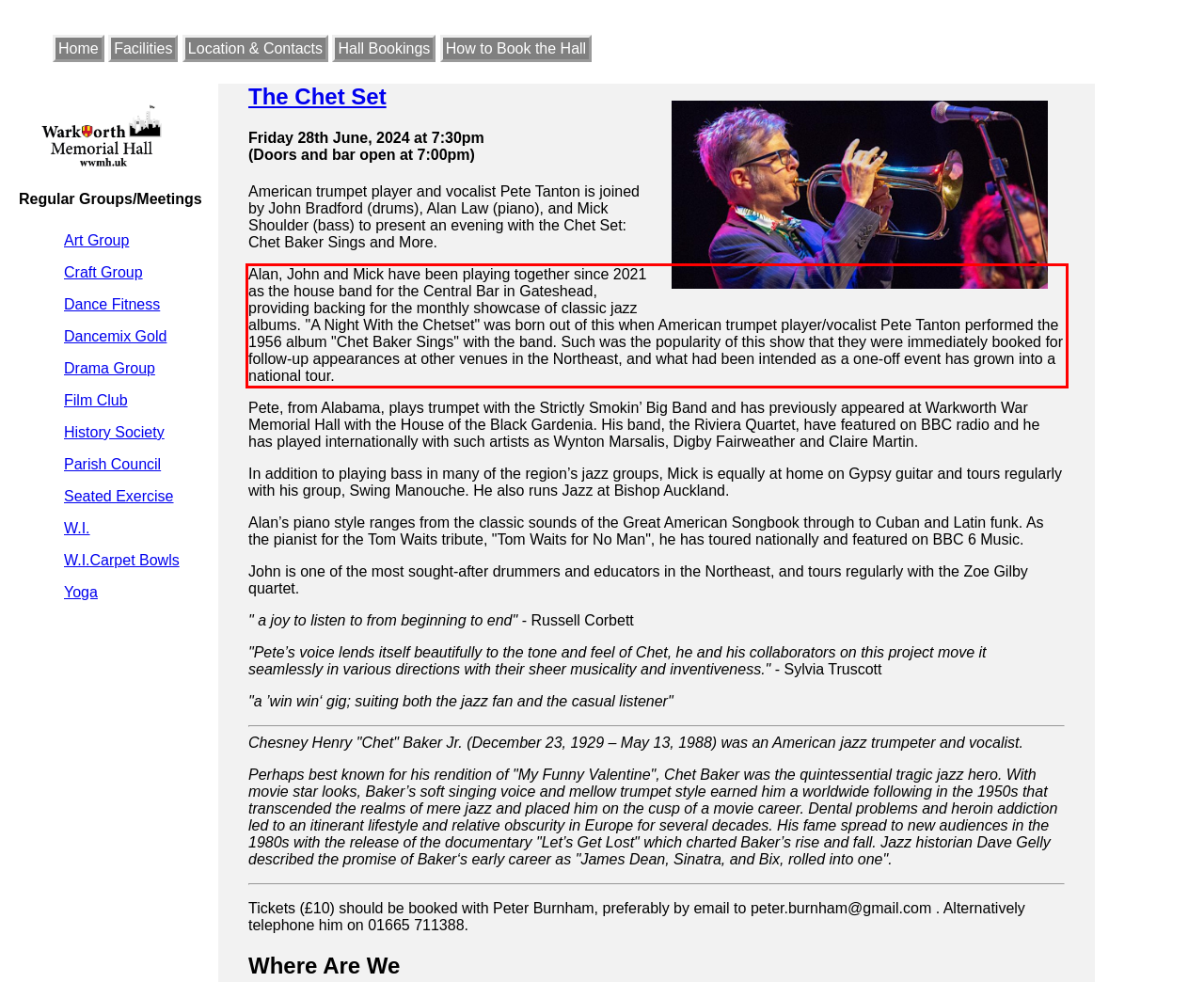With the given screenshot of a webpage, locate the red rectangle bounding box and extract the text content using OCR.

Alan, John and Mick have been playing together since 2021 as the house band for the Central Bar in Gateshead, providing backing for the monthly showcase of classic jazz albums. "A Night With the Chetset" was born out of this when American trumpet player/vocalist Pete Tanton performed the 1956 album "Chet Baker Sings" with the band. Such was the popularity of this show that they were immediately booked for follow-up appearances at other venues in the Northeast, and what had been intended as a one-off event has grown into a national tour.